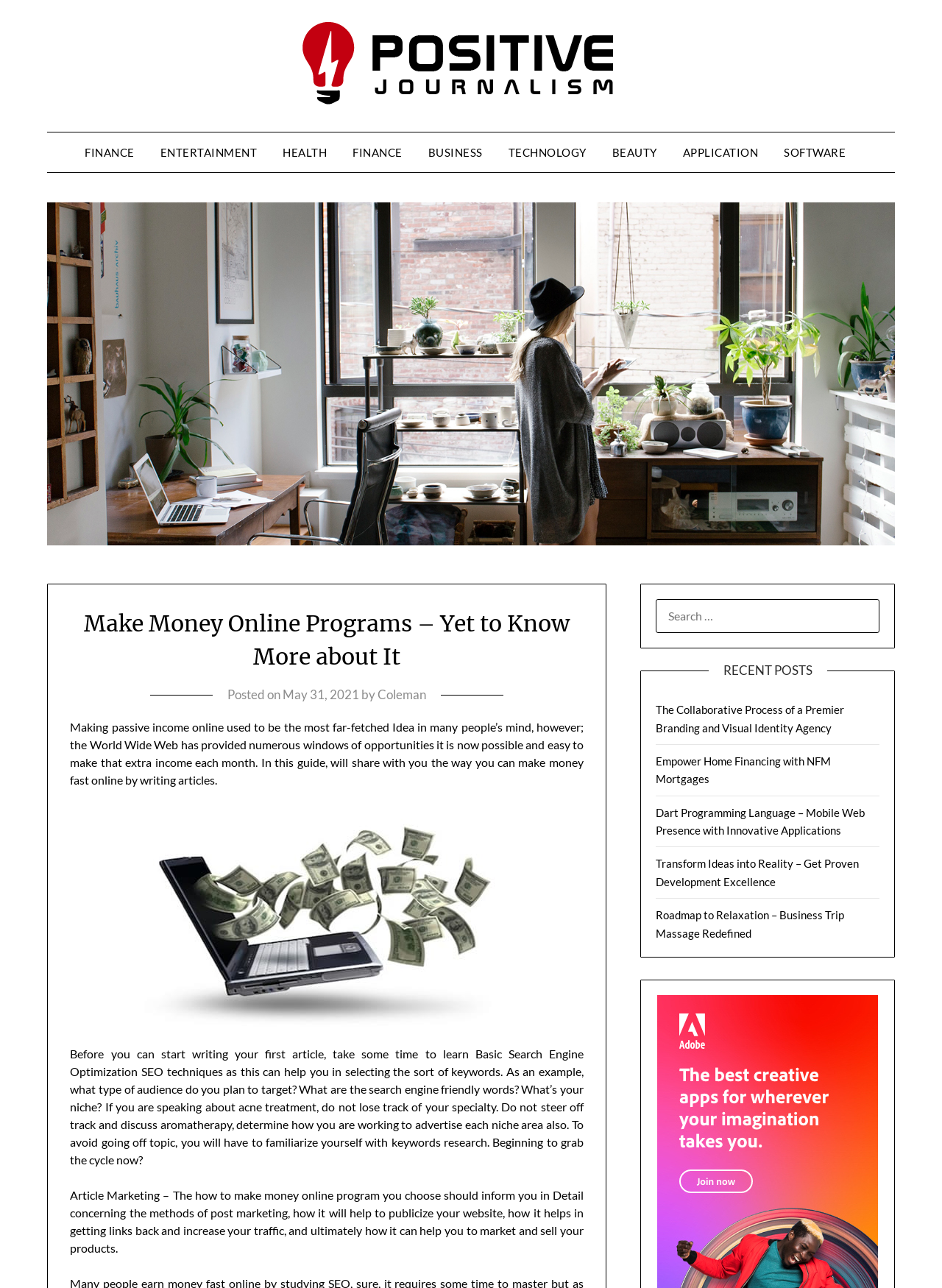Can you specify the bounding box coordinates of the area that needs to be clicked to fulfill the following instruction: "Click on the 'FINANCE' link"?

[0.09, 0.103, 0.155, 0.134]